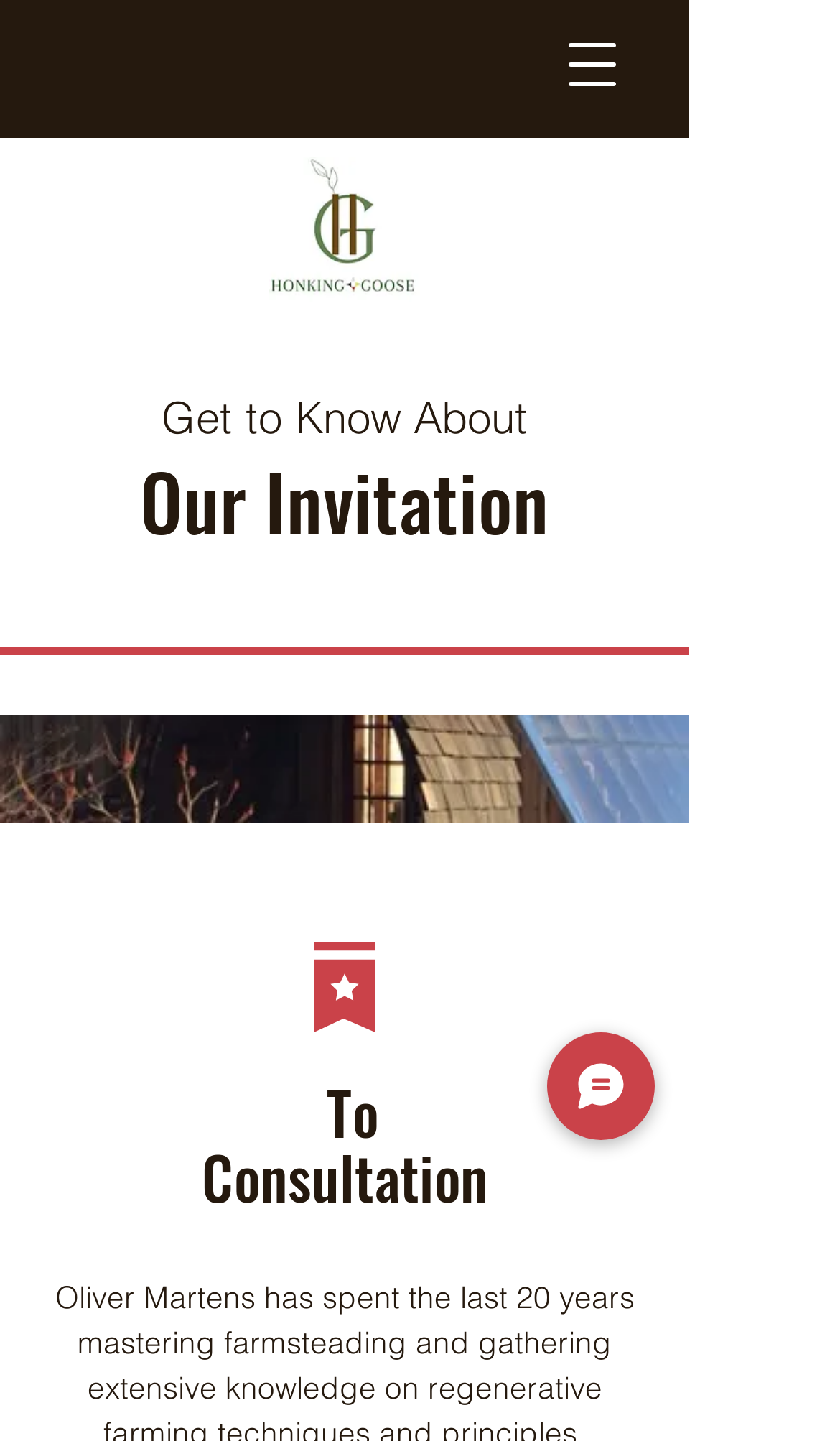Identify and provide the title of the webpage.

Get to Know About